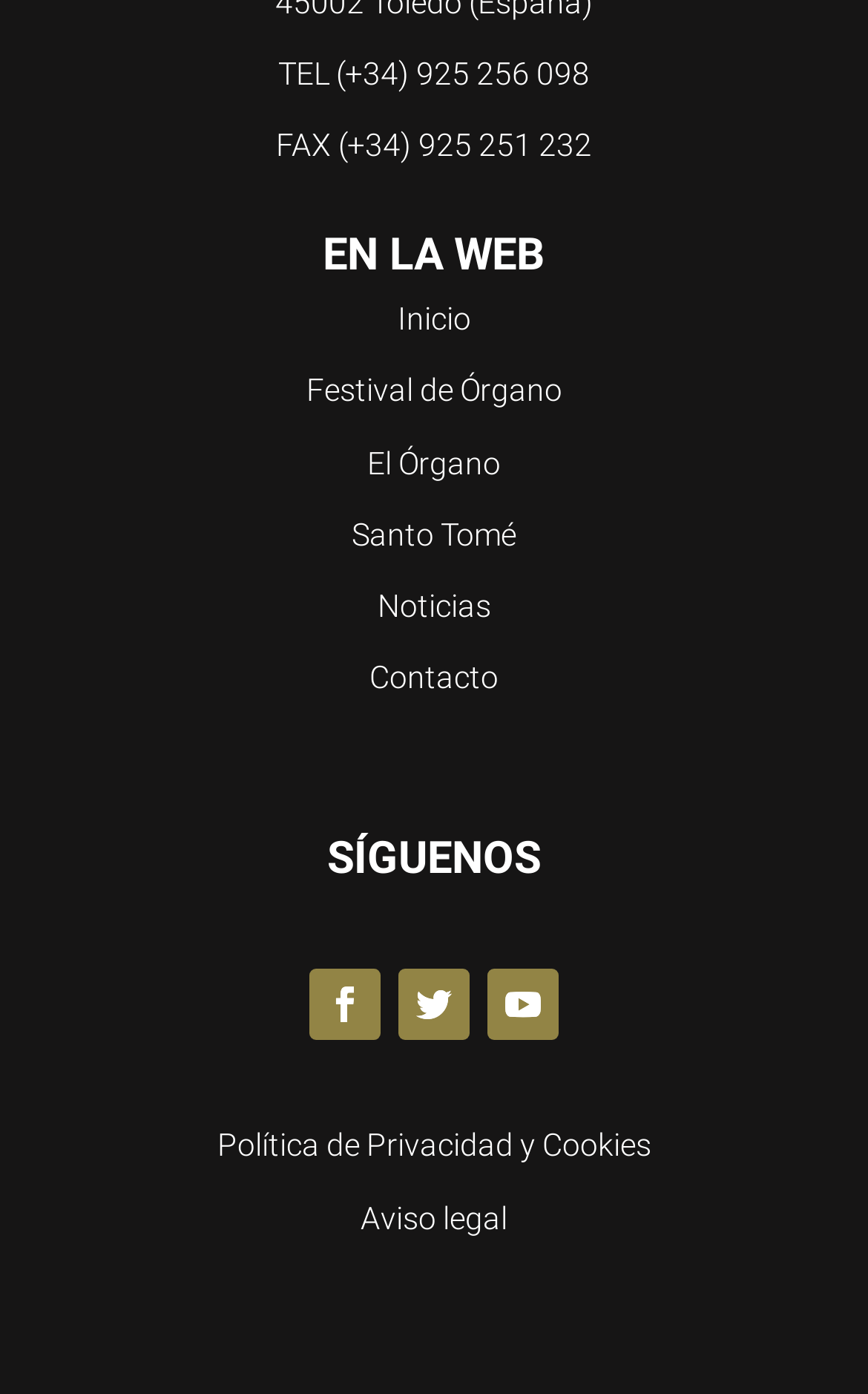Please respond to the question with a concise word or phrase:
What is the phone number?

TEL (+34) 925 256 098